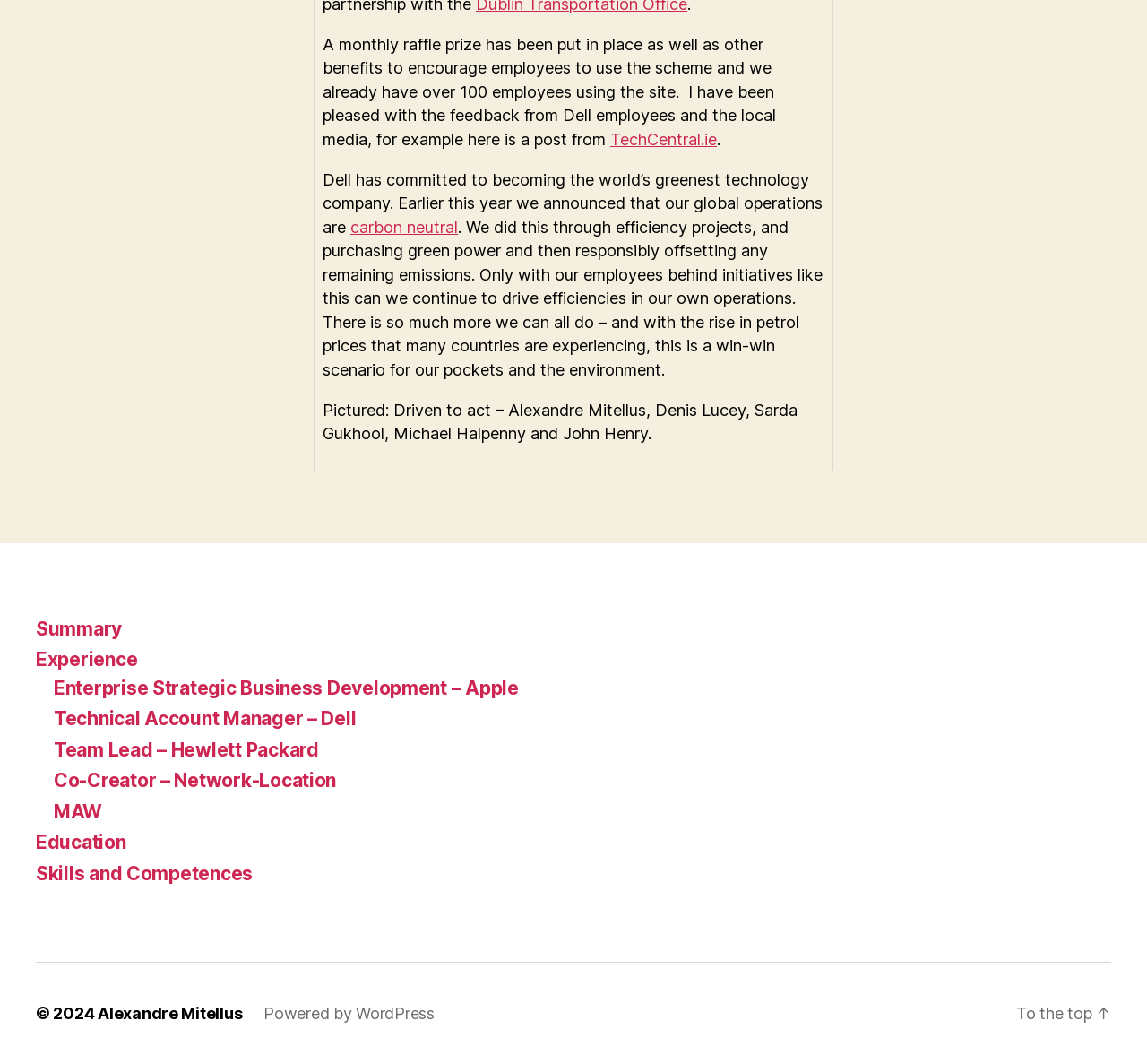What is the name of the platform that powers the website?
Using the information from the image, provide a comprehensive answer to the question.

At the bottom of the page, there is a link with the text 'Powered by WordPress'. This indicates that the platform that powers the website is WordPress.